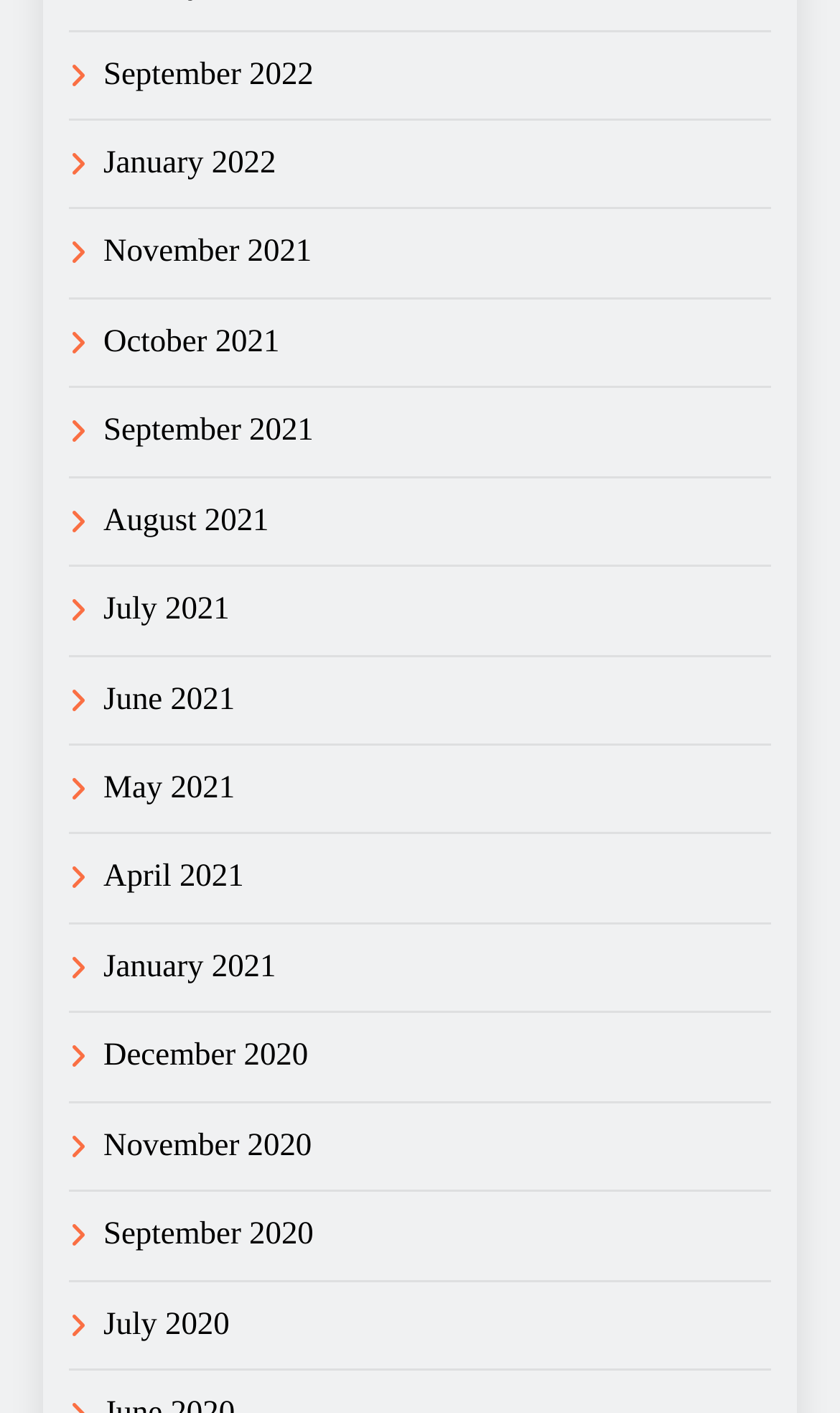Please analyze the image and provide a thorough answer to the question:
What is the latest month listed?

By examining the list of links, I found that the latest month listed is September 2022, which is located at the top of the list with a bounding box coordinate of [0.123, 0.041, 0.373, 0.065].